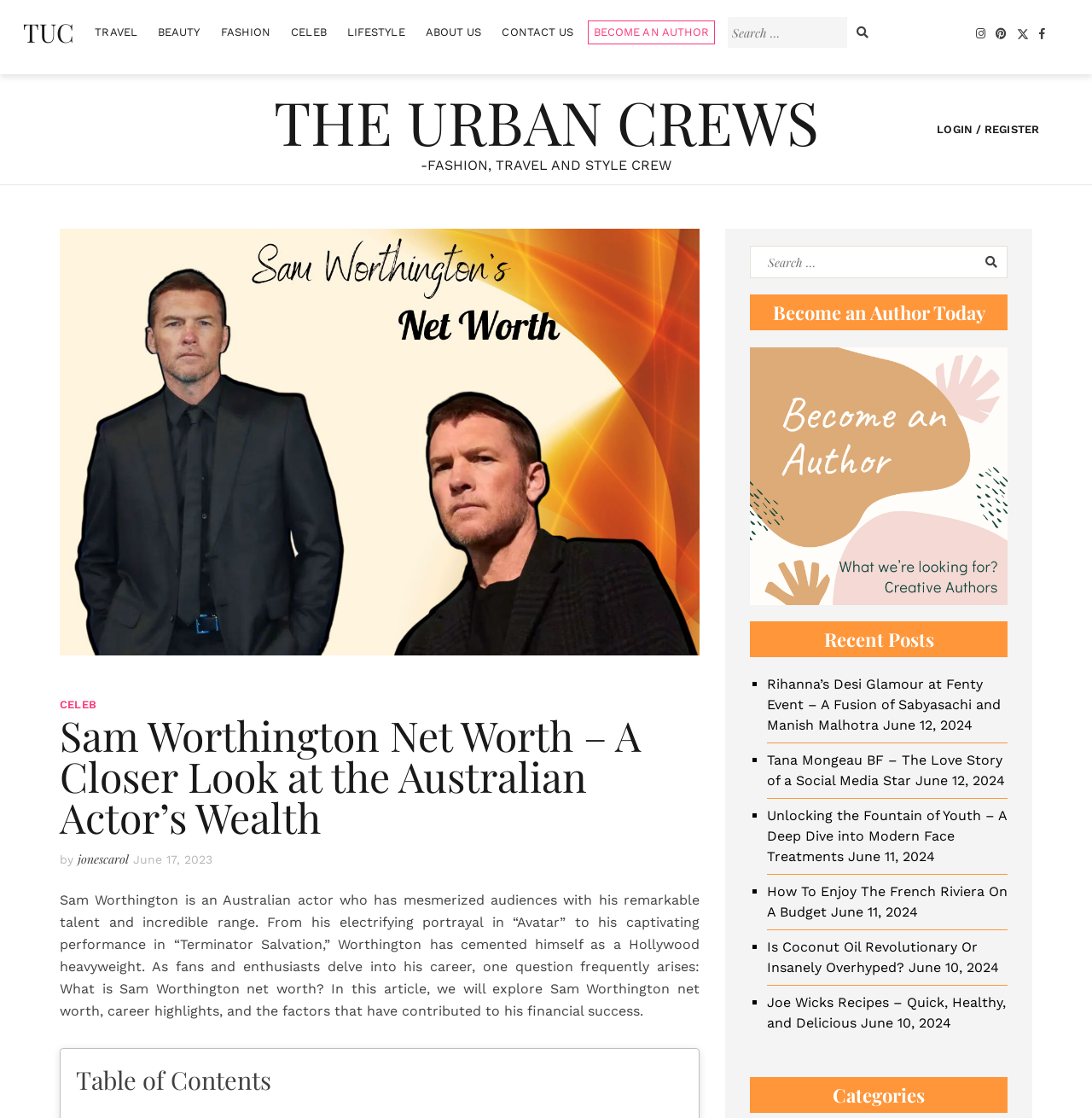Show the bounding box coordinates for the HTML element as described: "Contact Us".

[0.45, 0.015, 0.535, 0.043]